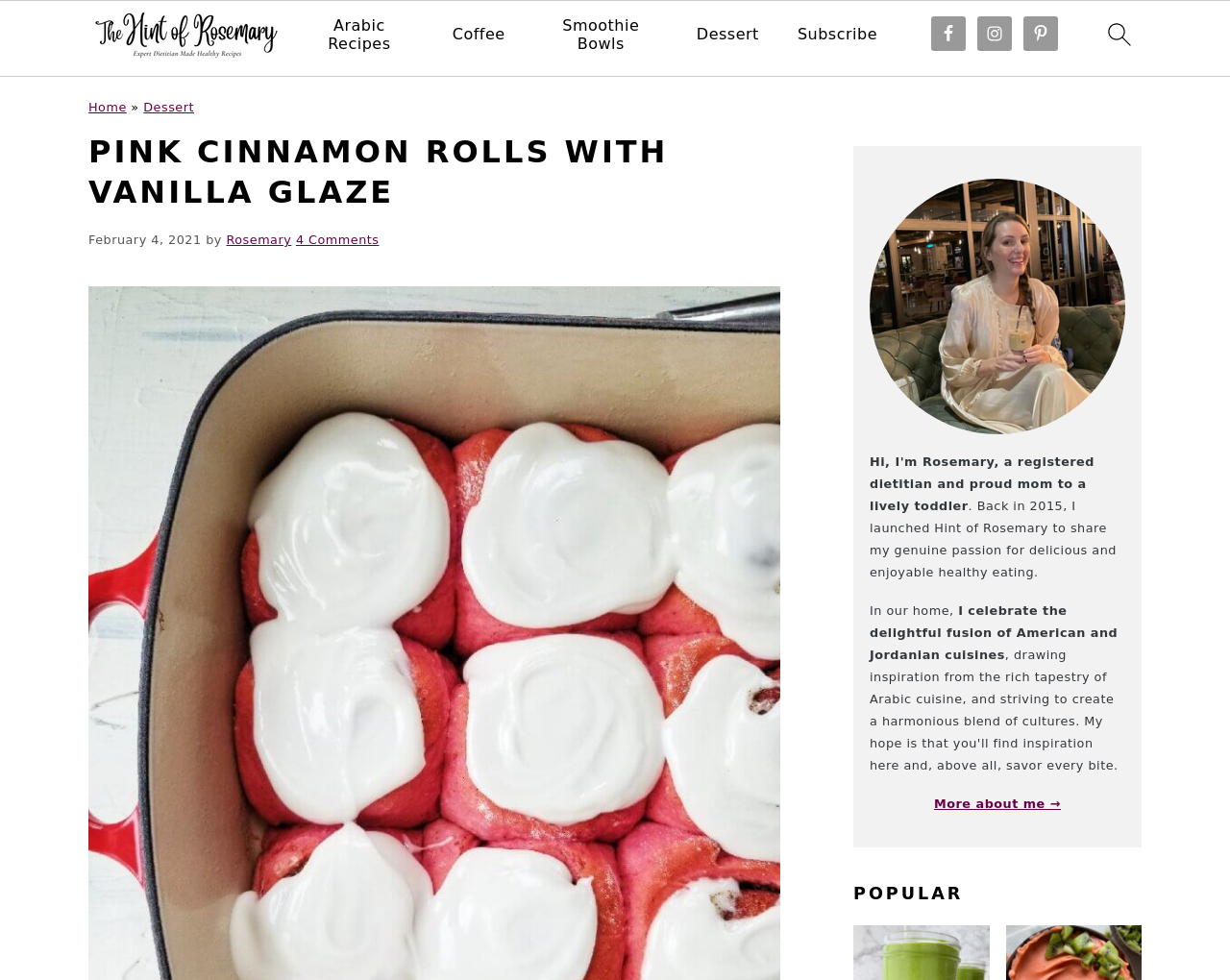Using the details in the image, give a detailed response to the question below:
What is the purpose of the blog?

The static text 'Back in 2015, I launched Hint of Rosemary to share my genuine passion for delicious and enjoyable healthy eating.' suggests that the purpose of the blog is to share healthy eating recipes and ideas.